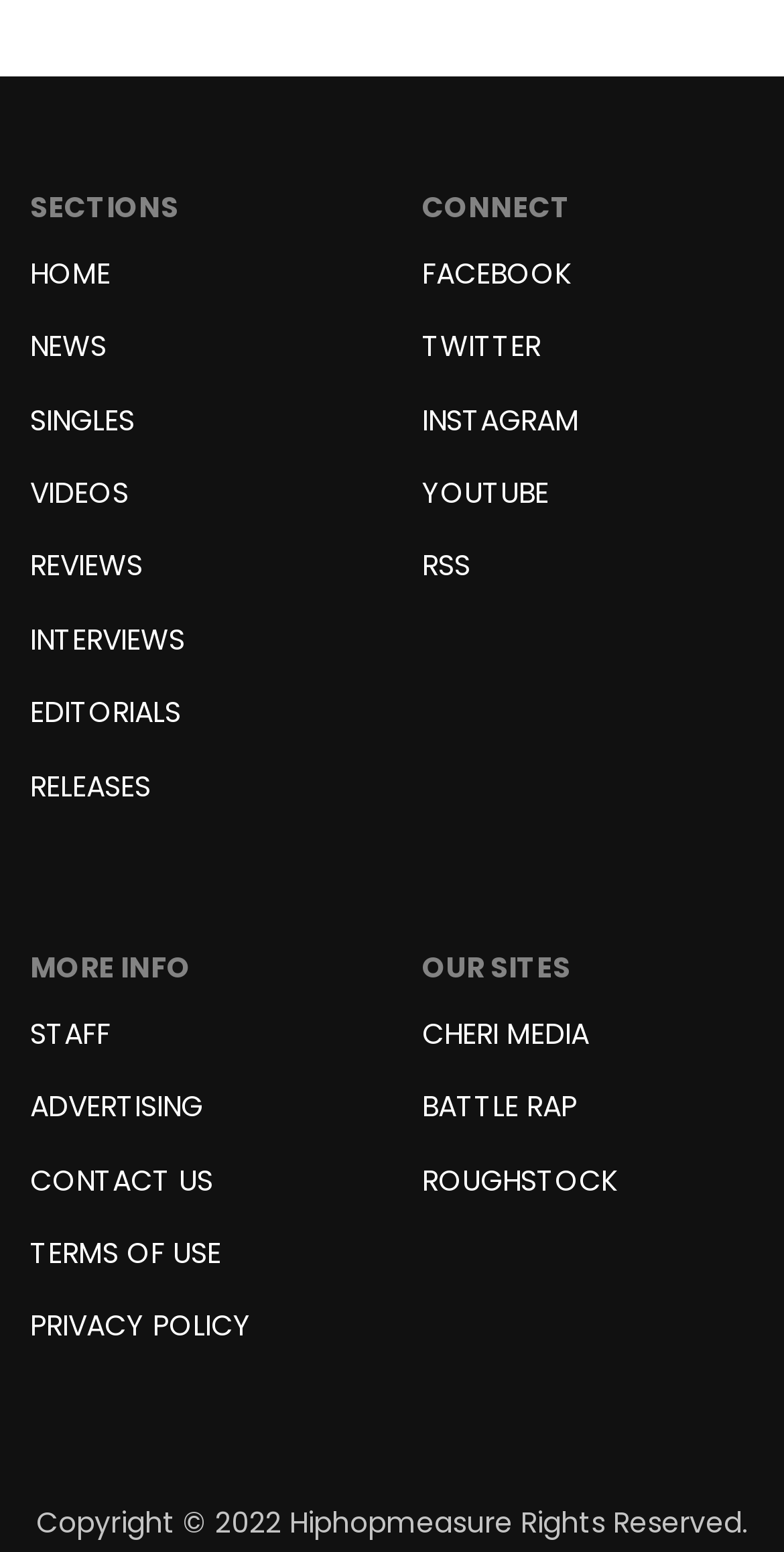Please provide a one-word or phrase answer to the question: 
What is the first section on the webpage?

SECTIONS